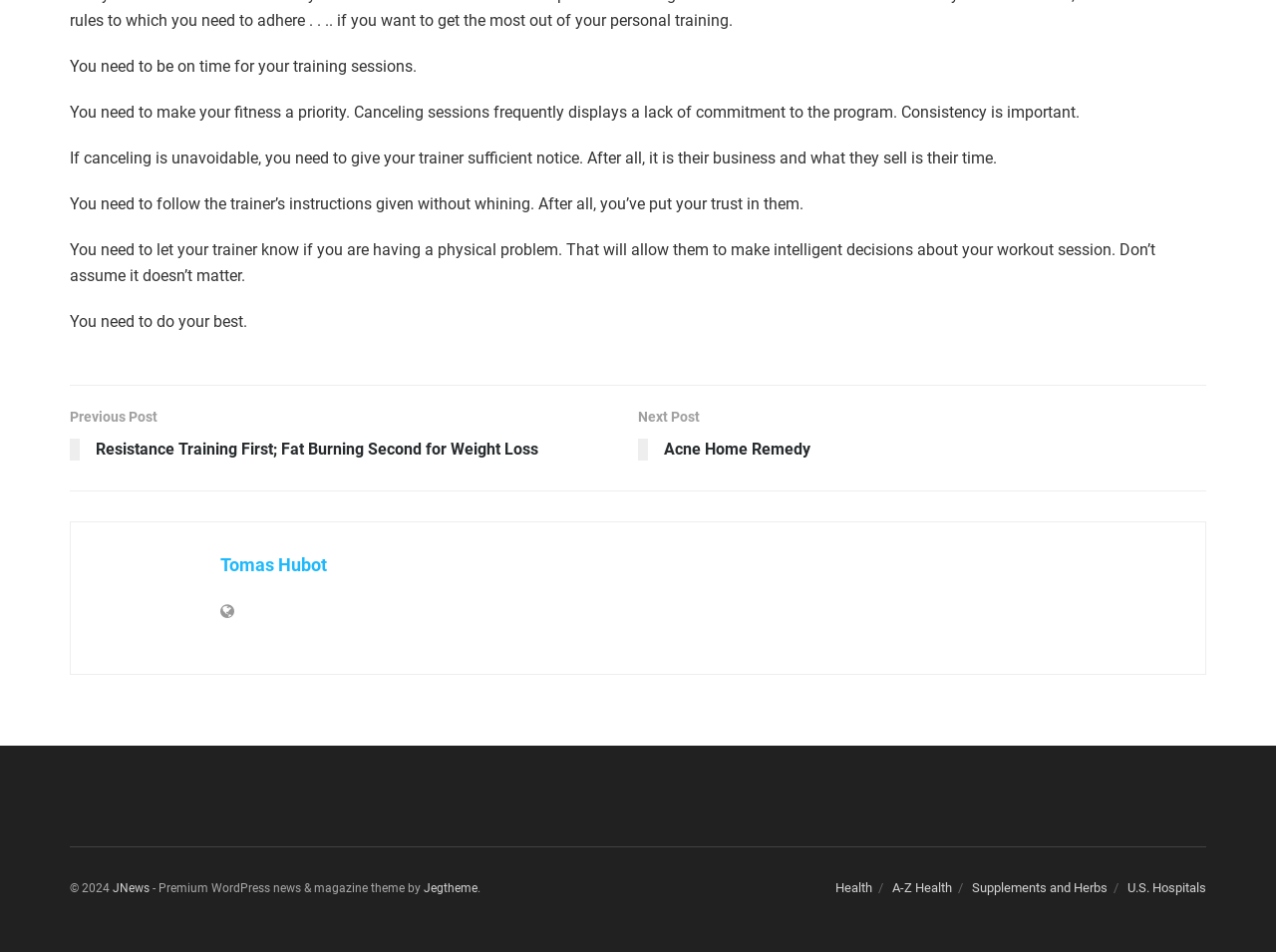Specify the bounding box coordinates of the area to click in order to follow the given instruction: "Go to Tomas Hubot's profile."

[0.173, 0.582, 0.256, 0.604]